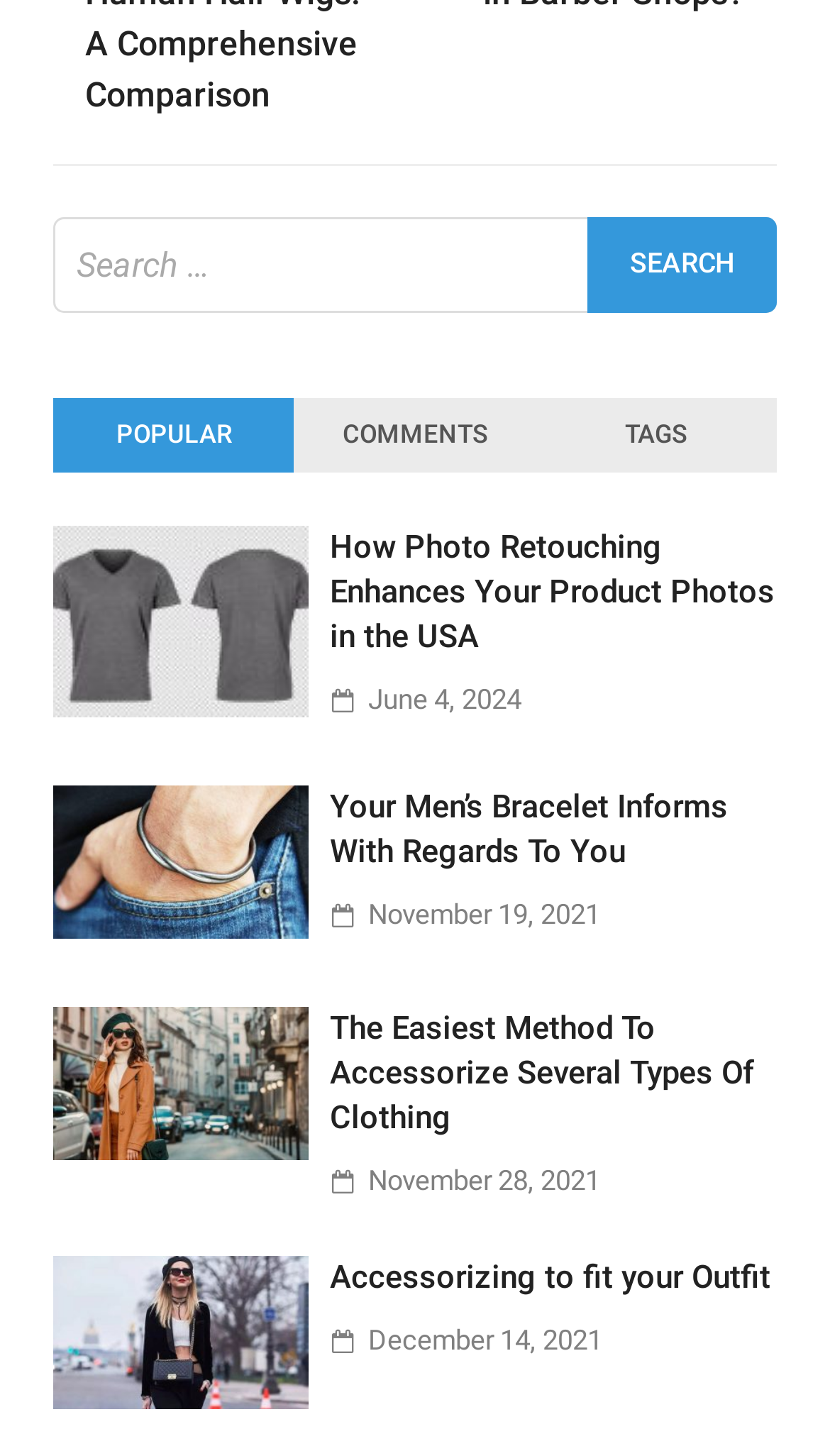Give a one-word or short phrase answer to this question: 
How many links are there in the webpage?

11